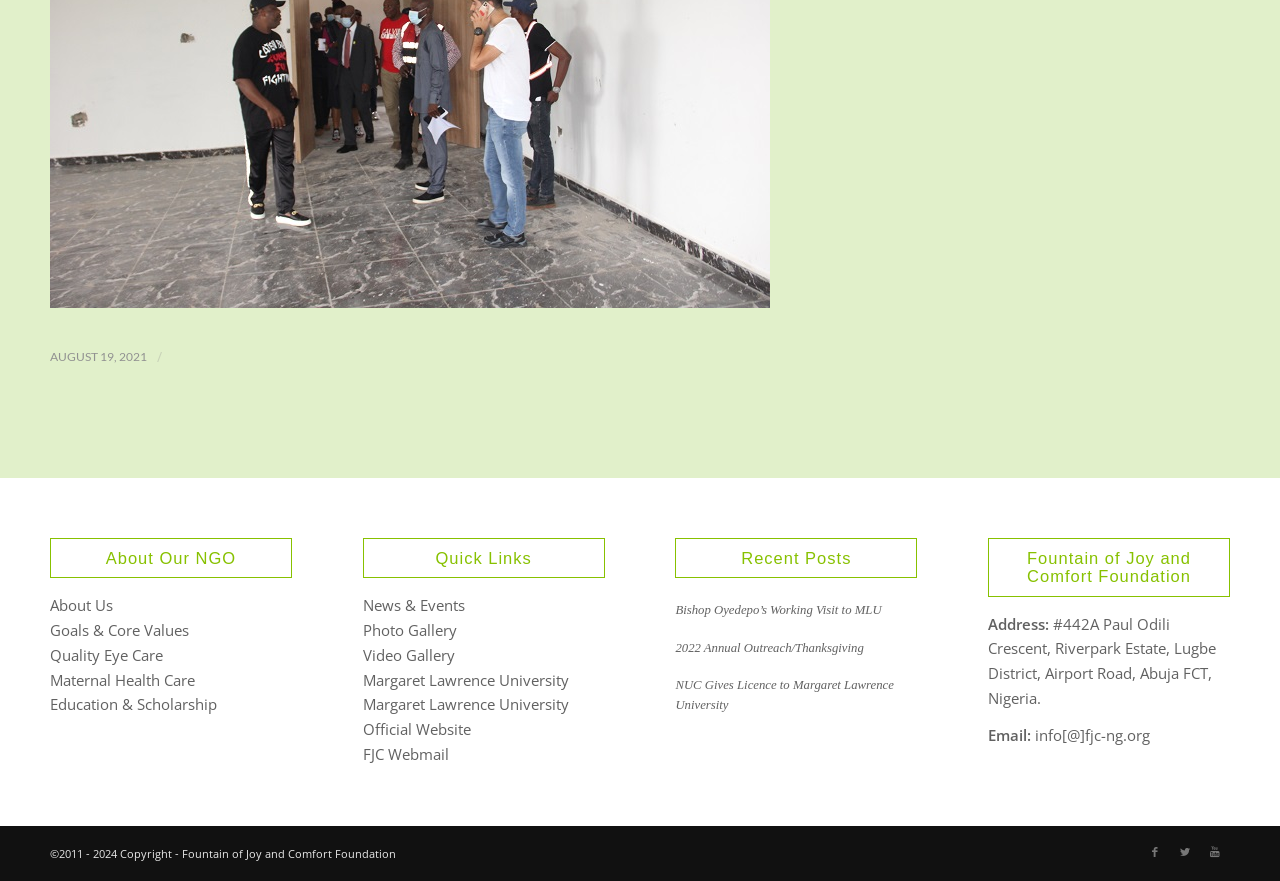Identify the bounding box coordinates of the section that should be clicked to achieve the task described: "Click on About Us".

[0.039, 0.676, 0.088, 0.699]